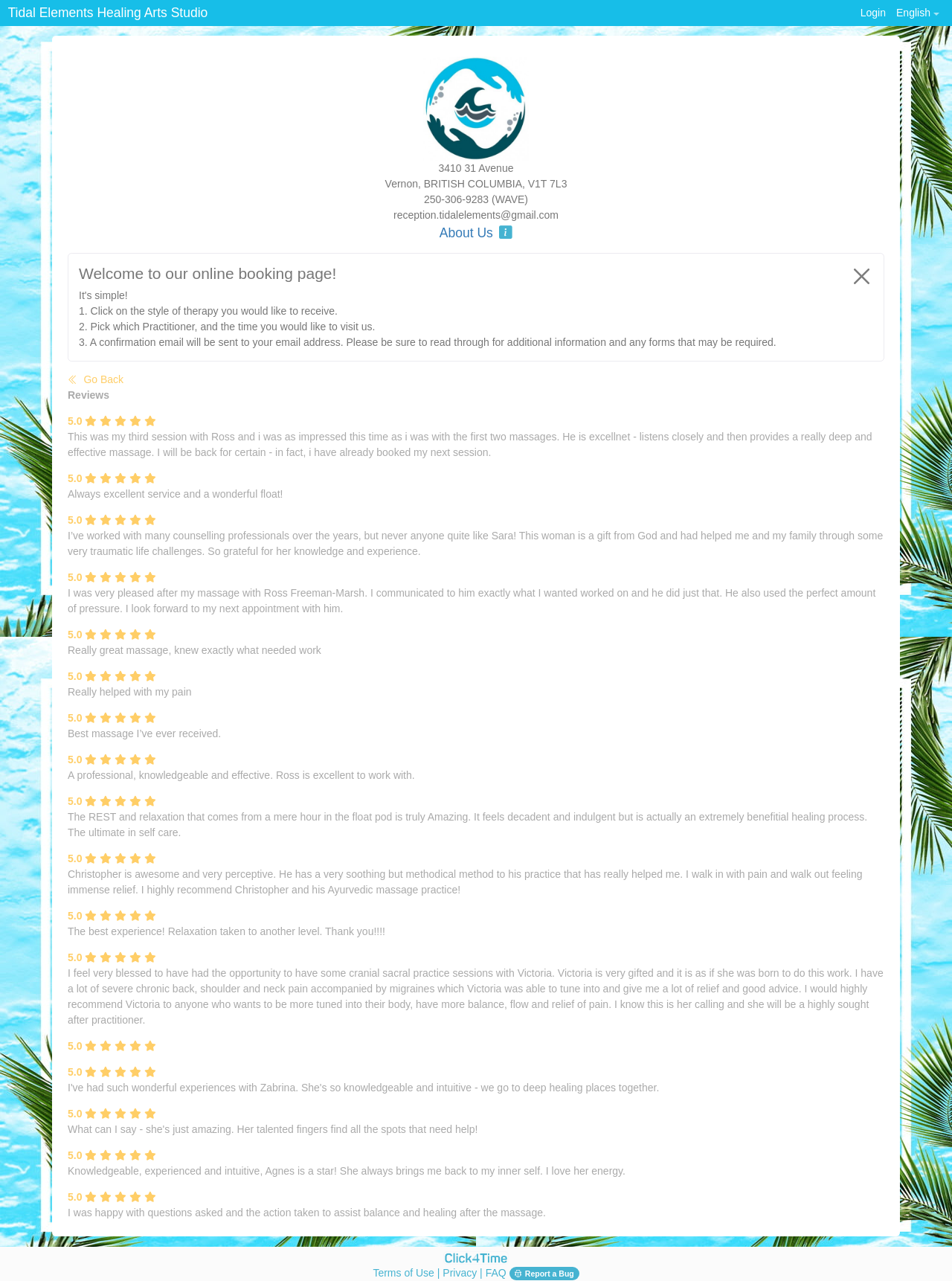Provide a thorough description of the webpage's content and layout.

The webpage is for Click4Time, a online booking page for Tidal Elements Healing Arts Studio. At the top of the page, there is a header section with the studio's name, a login link, and an English language button. Below the header, there is a main section that takes up most of the page.

In the main section, there is a link with an image, followed by the studio's address, phone number, and email address. Below this, there is a welcome message and a brief instruction on how to use the online booking system. There are three steps outlined: selecting a therapy style, choosing a practitioner and time, and receiving a confirmation email.

On the left side of the main section, there is a button to go back, followed by a section displaying reviews from clients. Each review includes a rating of 5.0 and a brief testimonial about the practitioner or service received. There are multiple reviews listed, each with a similar format.

At the bottom of the page, there is a footer section with links to terms of use, privacy, and FAQ, as well as a button to report a bug.